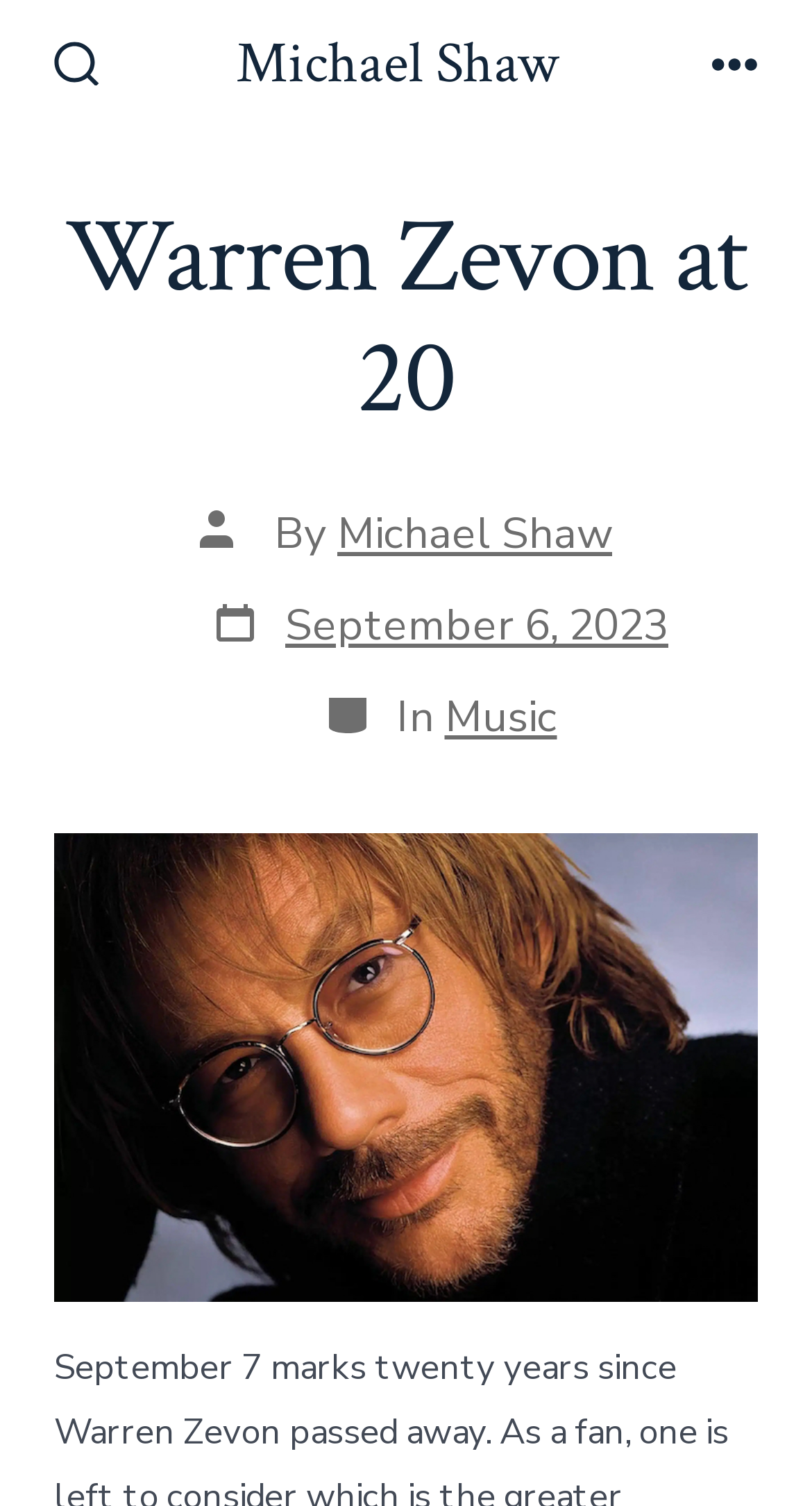What is the date of the article?
Look at the image and construct a detailed response to the question.

The date of the article can be found by looking at the 'Post date' section, which is located below the main heading. The text 'Post date' is followed by the date, which is 'September 6, 2023'.